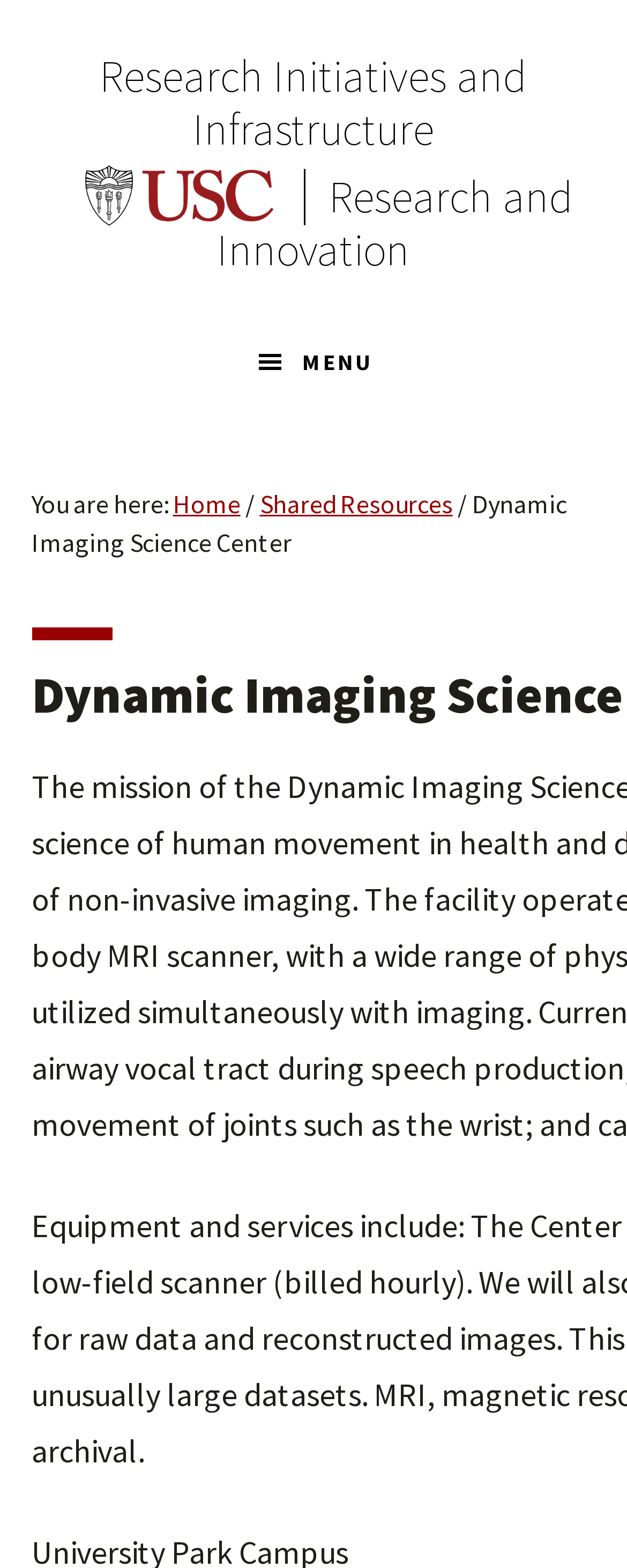Determine the webpage's heading and output its text content.

Dynamic Imaging Science Center